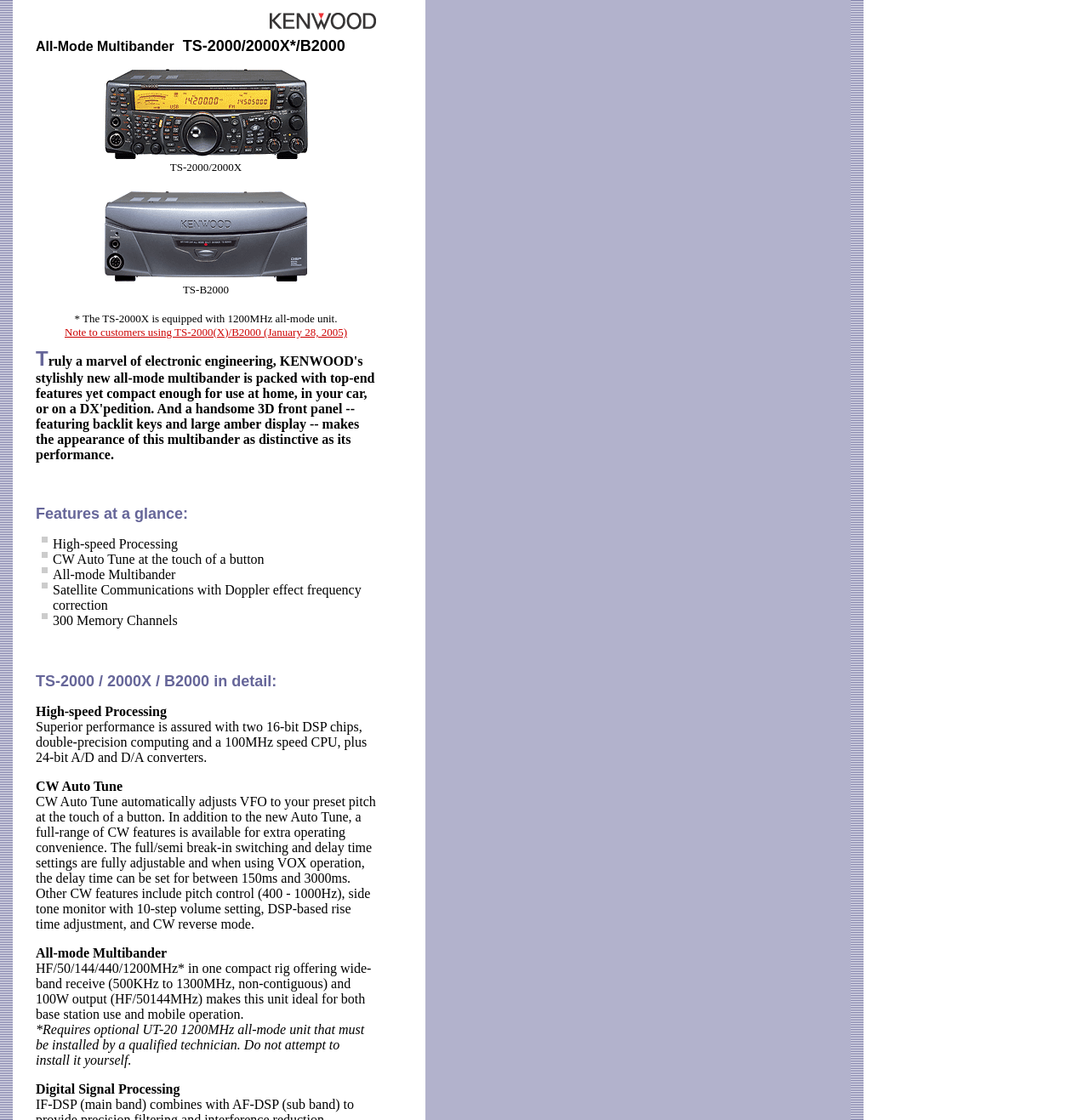With reference to the image, please provide a detailed answer to the following question: What is the frequency range of the product?

The frequency range of the product can be found in the section describing the 'All-mode Multibander' feature, where it is written that the product operates on HF/50/144/440/1200MHz frequencies.